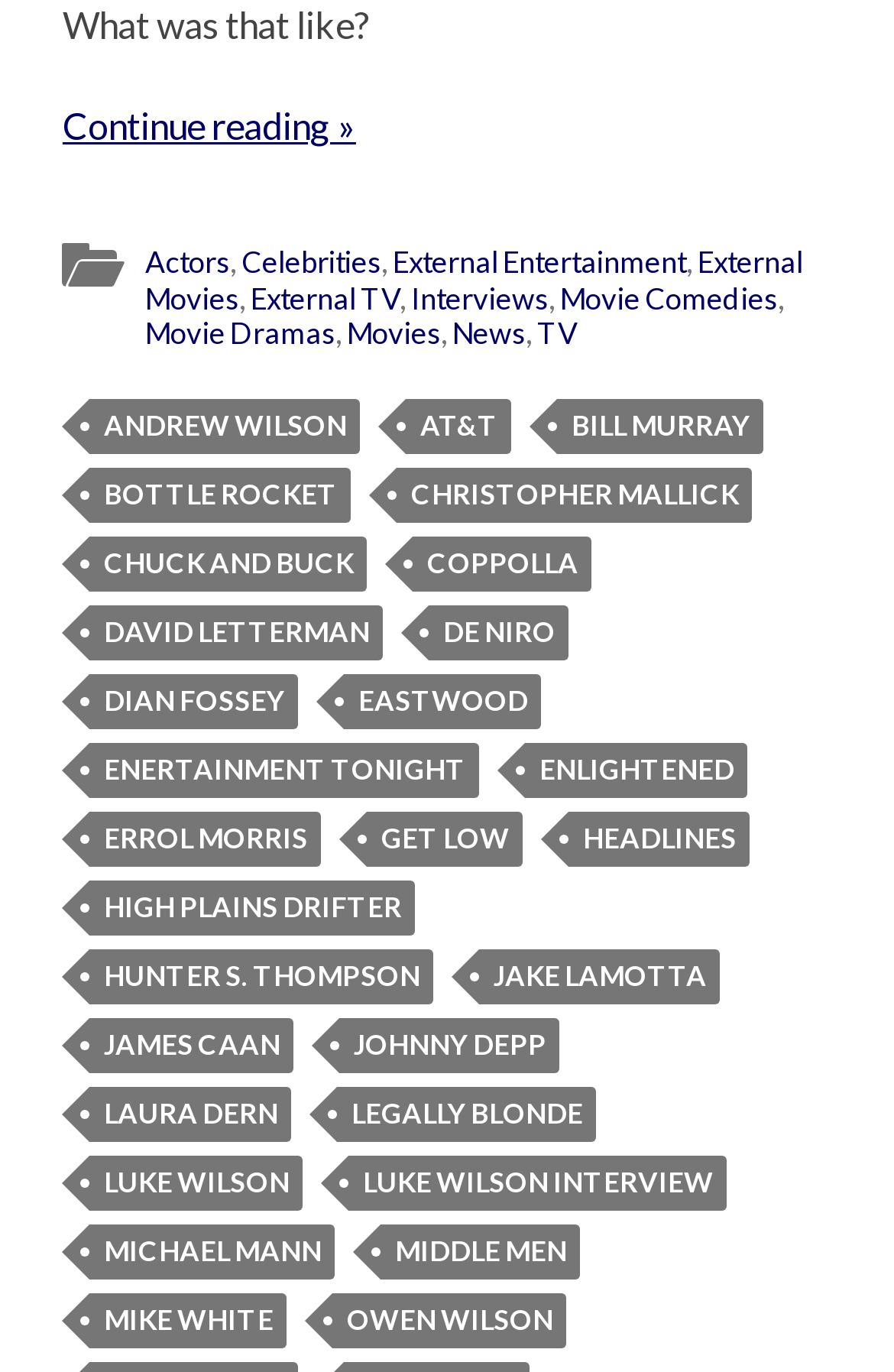Locate the bounding box coordinates of the clickable area needed to fulfill the instruction: "Learn more about LUKE WILSON INTERVIEW".

[0.391, 0.843, 0.814, 0.883]